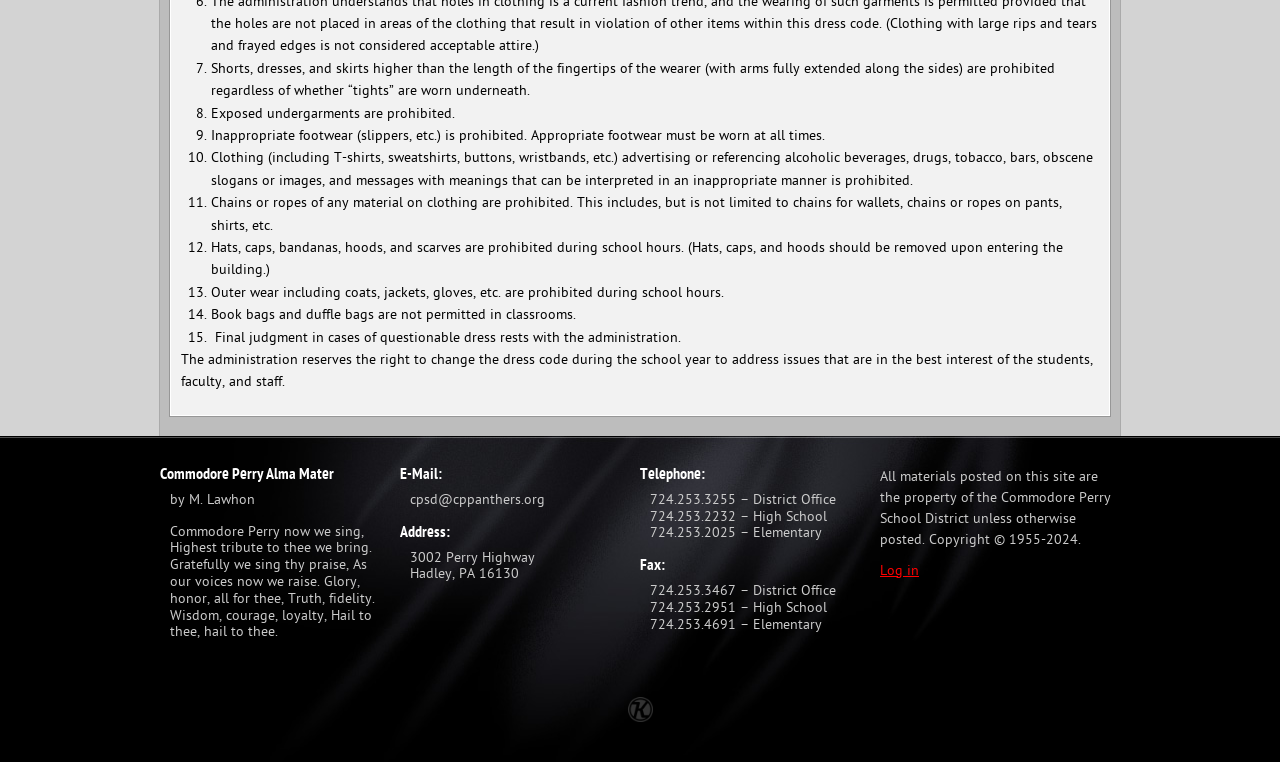Given the webpage screenshot, identify the bounding box of the UI element that matches this description: "Log in".

[0.688, 0.737, 0.718, 0.759]